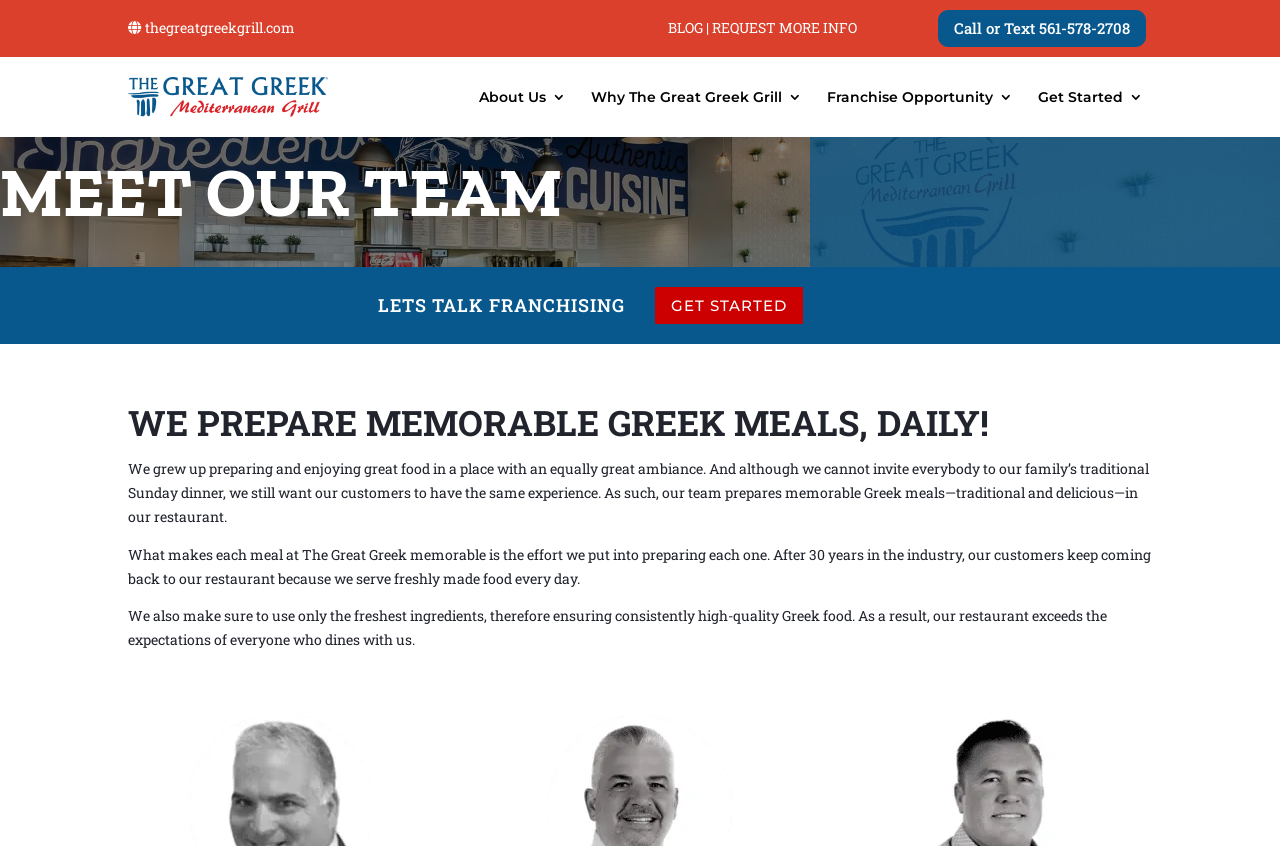Find the bounding box coordinates of the element's region that should be clicked in order to follow the given instruction: "learn about the franchise opportunity". The coordinates should consist of four float numbers between 0 and 1, i.e., [left, top, right, bottom].

[0.646, 0.106, 0.791, 0.132]